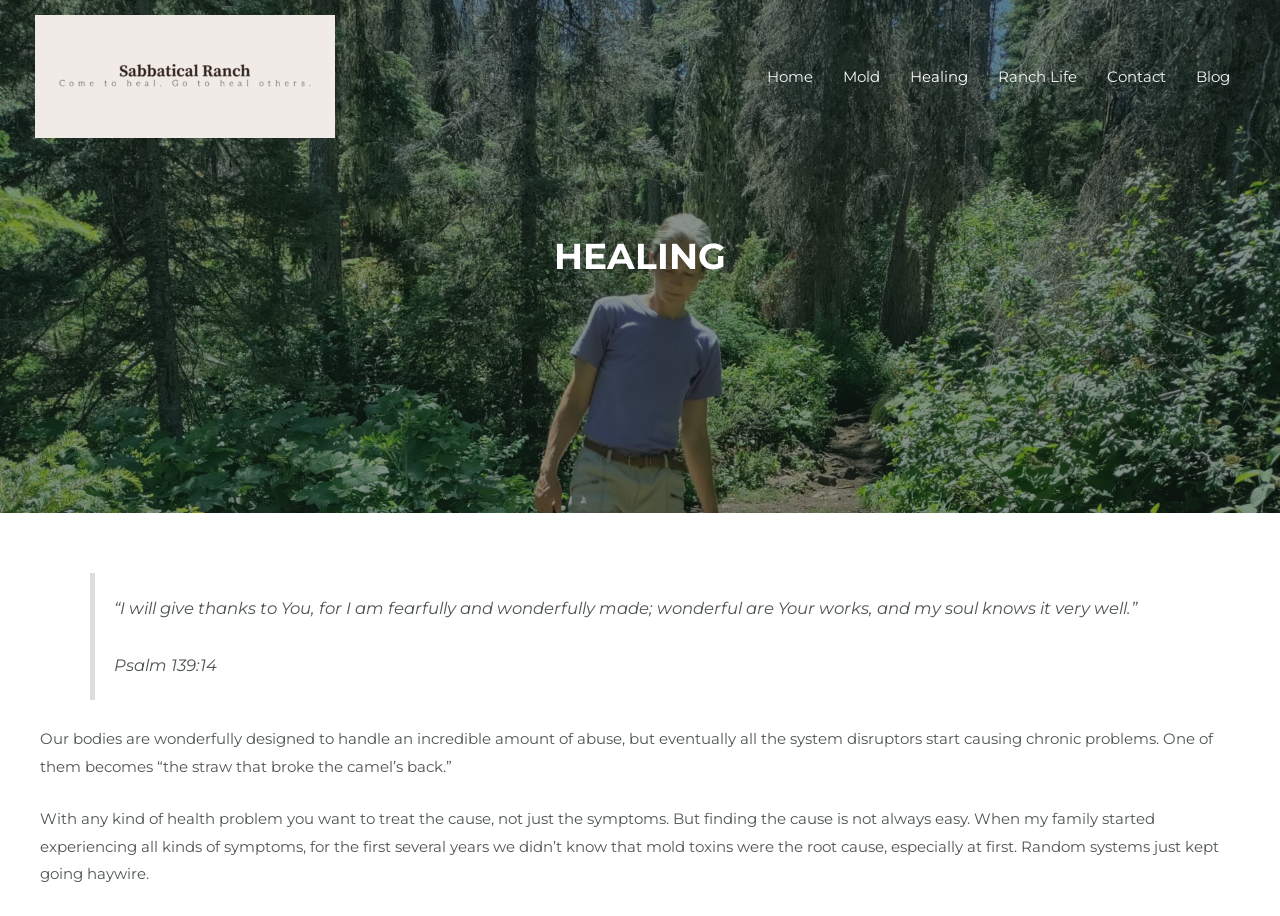Using the element description provided, determine the bounding box coordinates in the format (top-left x, top-left y, bottom-right x, bottom-right y). Ensure that all values are floating point numbers between 0 and 1. Element description: Healing

[0.699, 0.045, 0.768, 0.122]